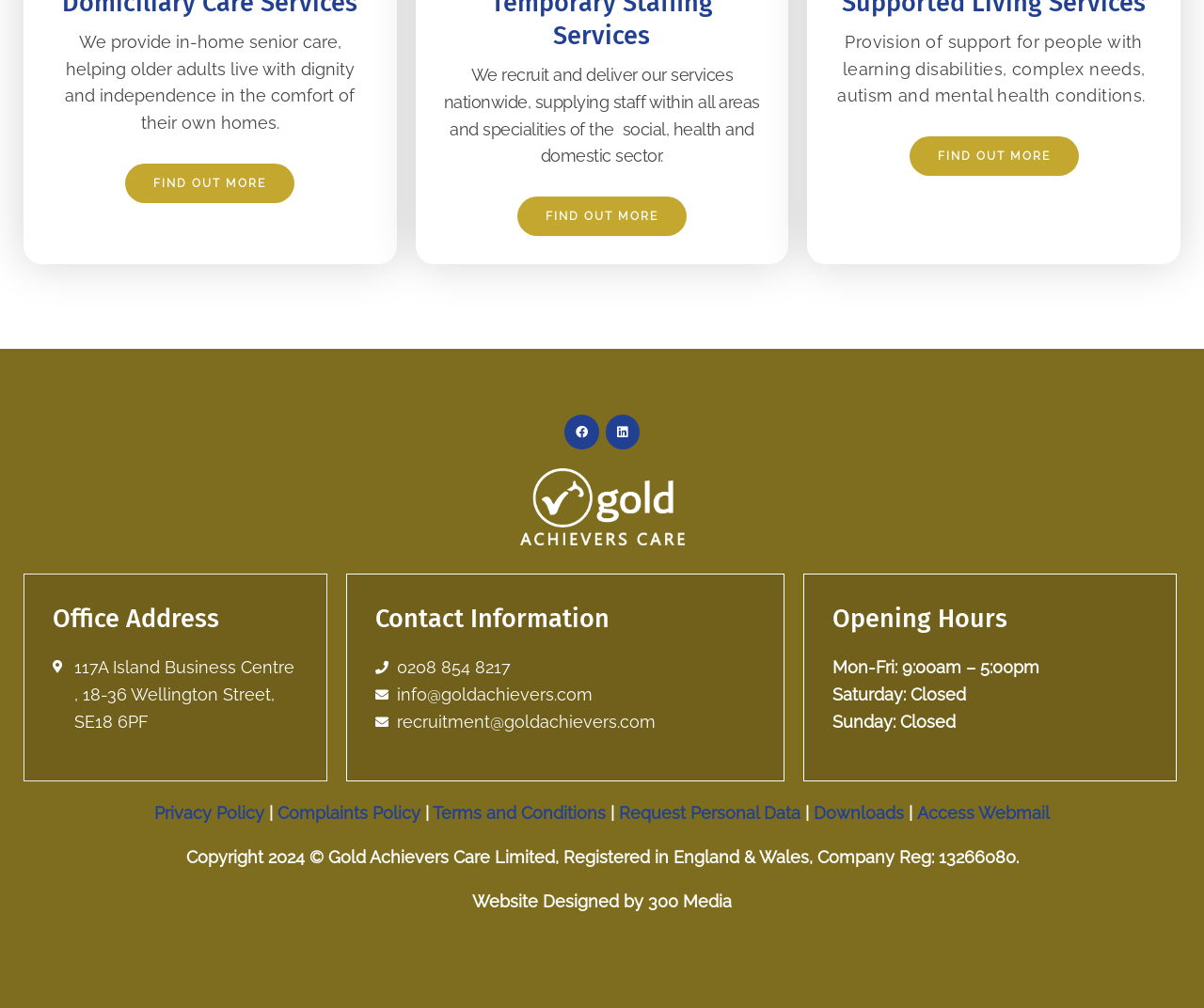Provide the bounding box coordinates of the HTML element described as: "0208 854 8217". The bounding box coordinates should be four float numbers between 0 and 1, i.e., [left, top, right, bottom].

[0.312, 0.649, 0.627, 0.676]